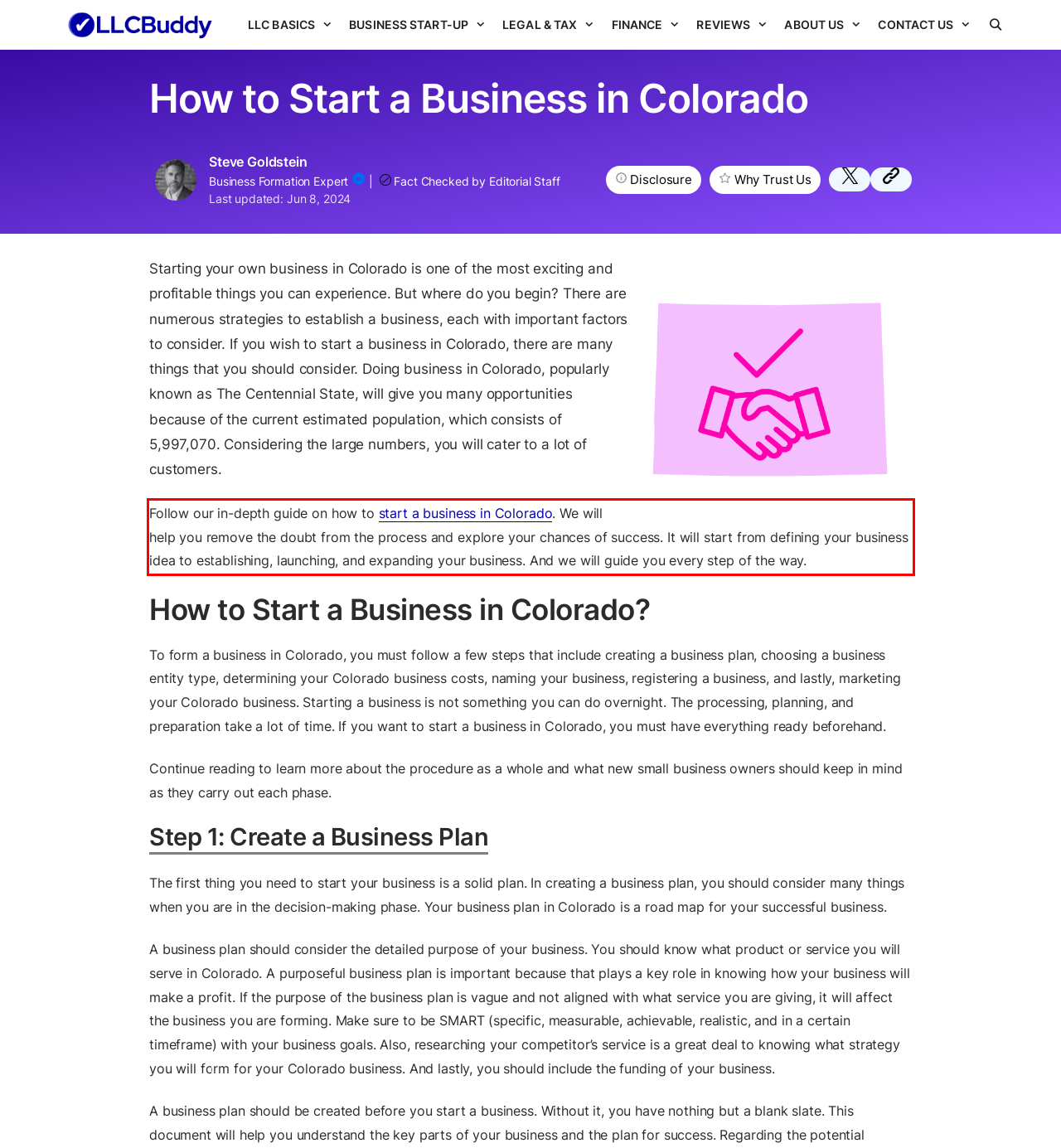Within the provided webpage screenshot, find the red rectangle bounding box and perform OCR to obtain the text content.

Follow our in-depth guide on how to start a business in Colorado. We will help you remove the doubt from the process and explore your chances of success. It will start from defining your business idea to establishing, launching, and expanding your business. And we will guide you every step of the way.